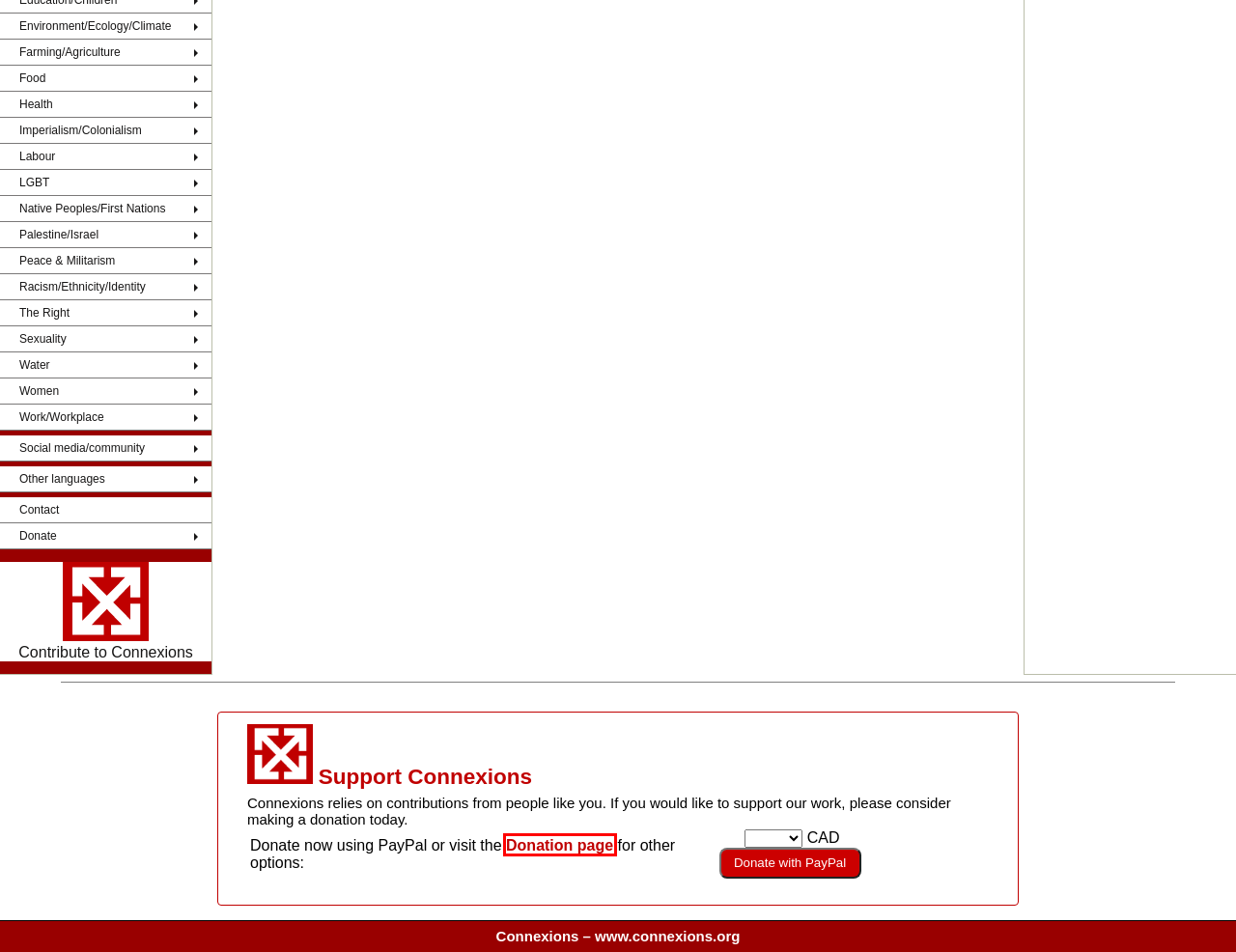You are given a screenshot depicting a webpage with a red bounding box around a UI element. Select the description that best corresponds to the new webpage after clicking the selected element. Here are the choices:
A. Search Sources
B. Sources for Journalists, Researchers, Writers
C. Sources Subject Index Experts and Information in Sources Directory 2012
D. Health Sources
E. Contact Connexions
F. Education Sources
G. Connexions Freedom Justice Democracy Community Ecosocialism Alternatives
H. Media Names & Numbers - Directory of Canada's print, broadcast and electronic media

G